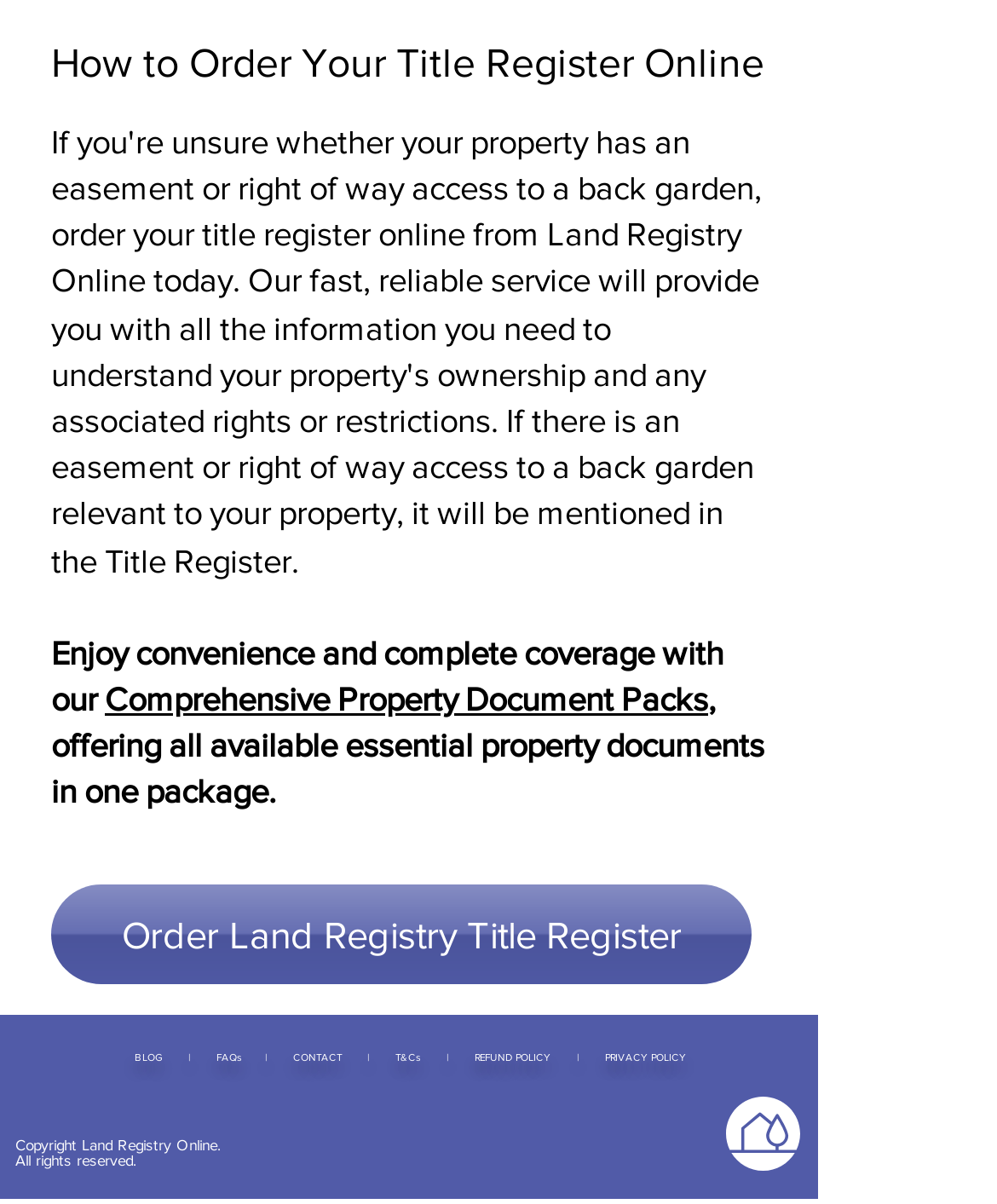What is the main topic of this webpage?
By examining the image, provide a one-word or phrase answer.

Ordering title register online